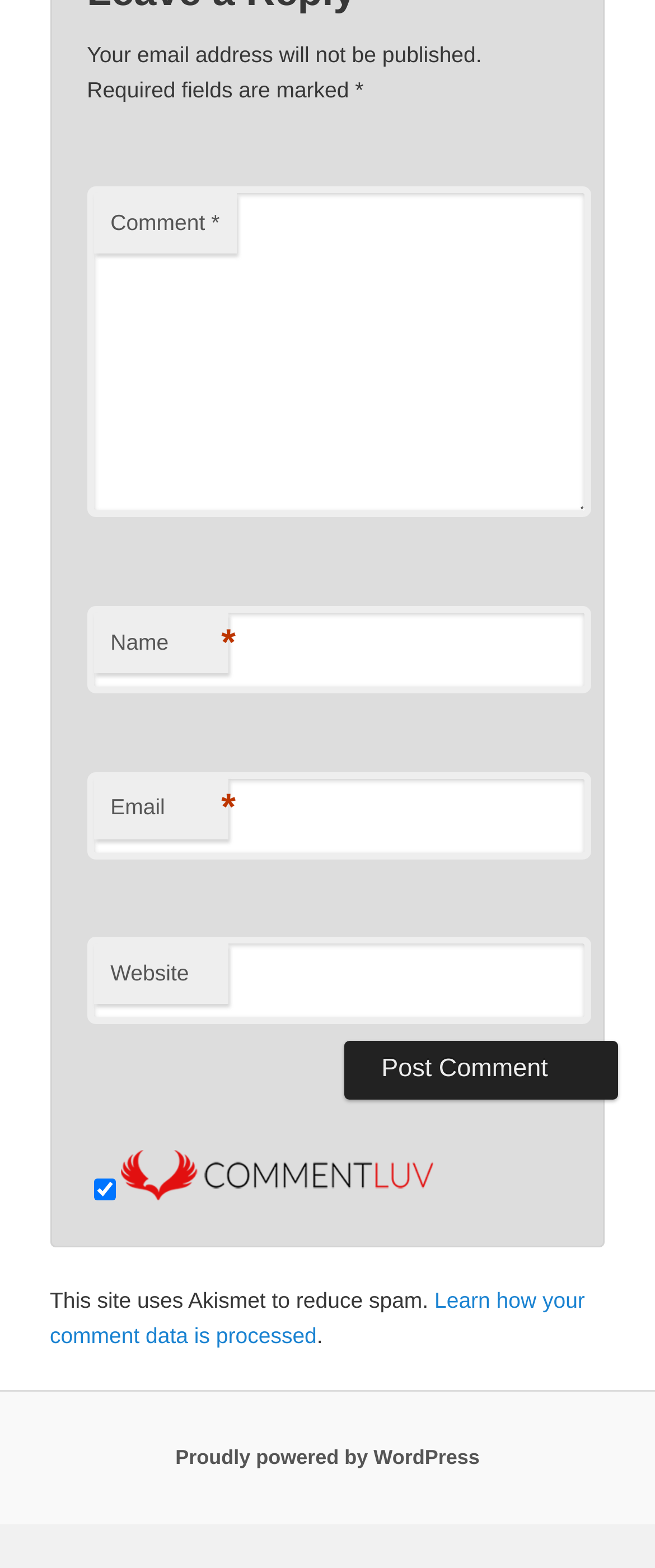Give a one-word or short phrase answer to the question: 
What is the purpose of the checkbox?

Unknown